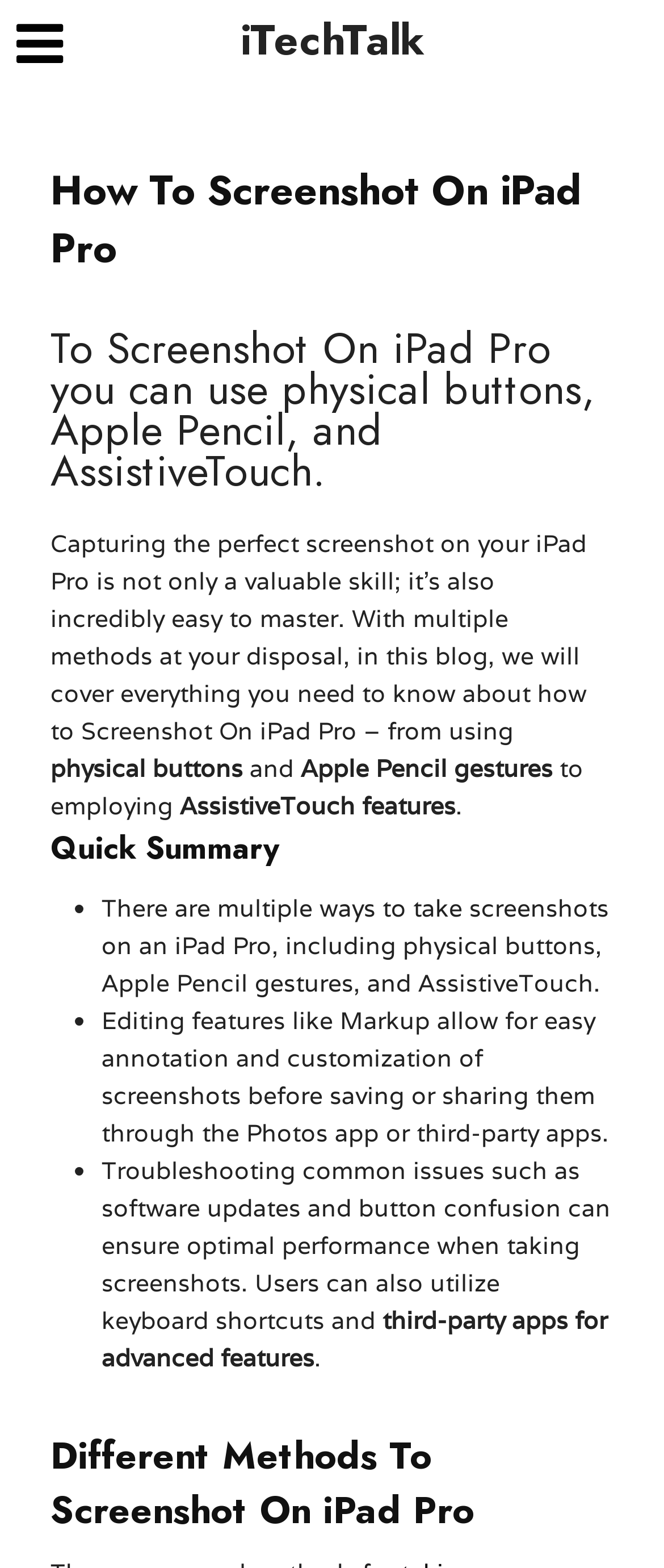Determine the bounding box coordinates of the UI element that matches the following description: "iTechTalk". The coordinates should be four float numbers between 0 and 1 in the format [left, top, right, bottom].

[0.362, 0.005, 0.638, 0.045]